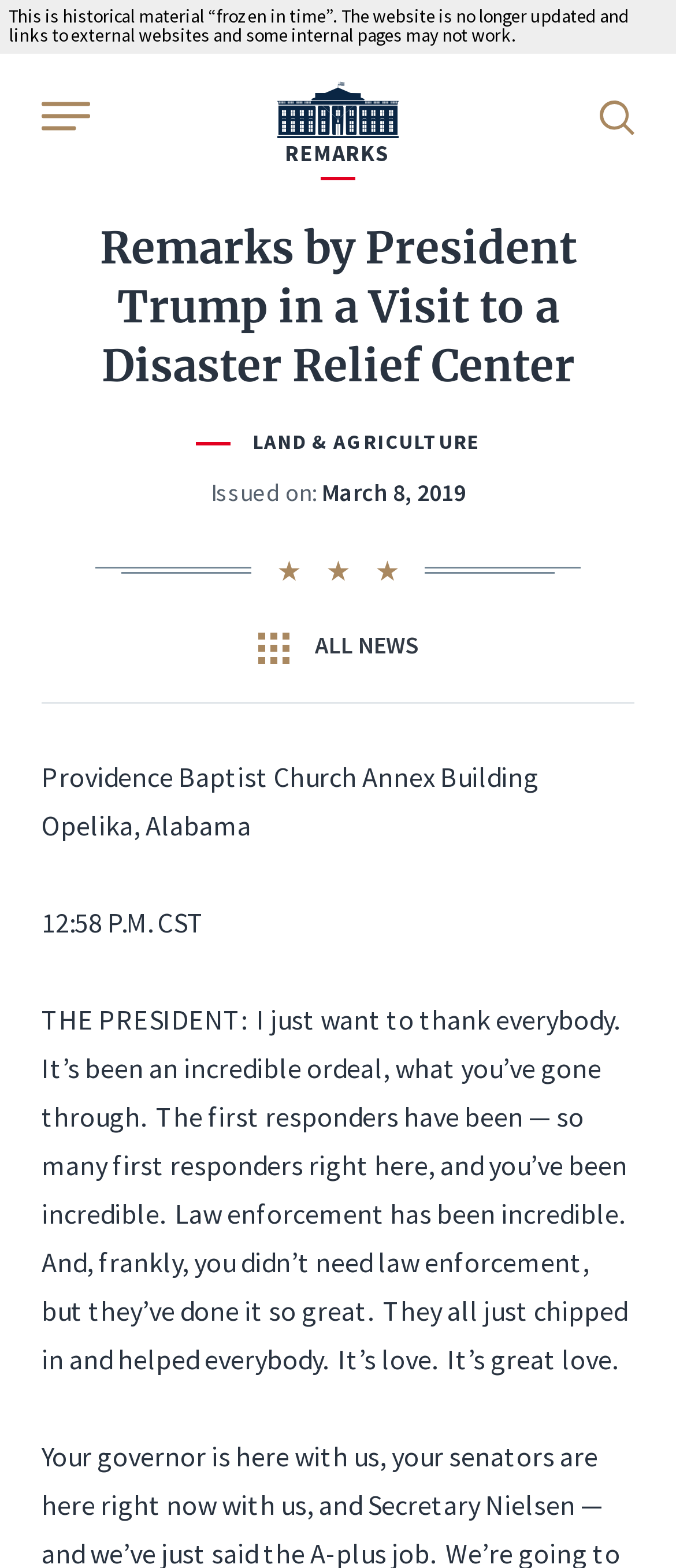Where did the President make the remarks?
Please use the visual content to give a single word or phrase answer.

Providence Baptist Church Annex Building